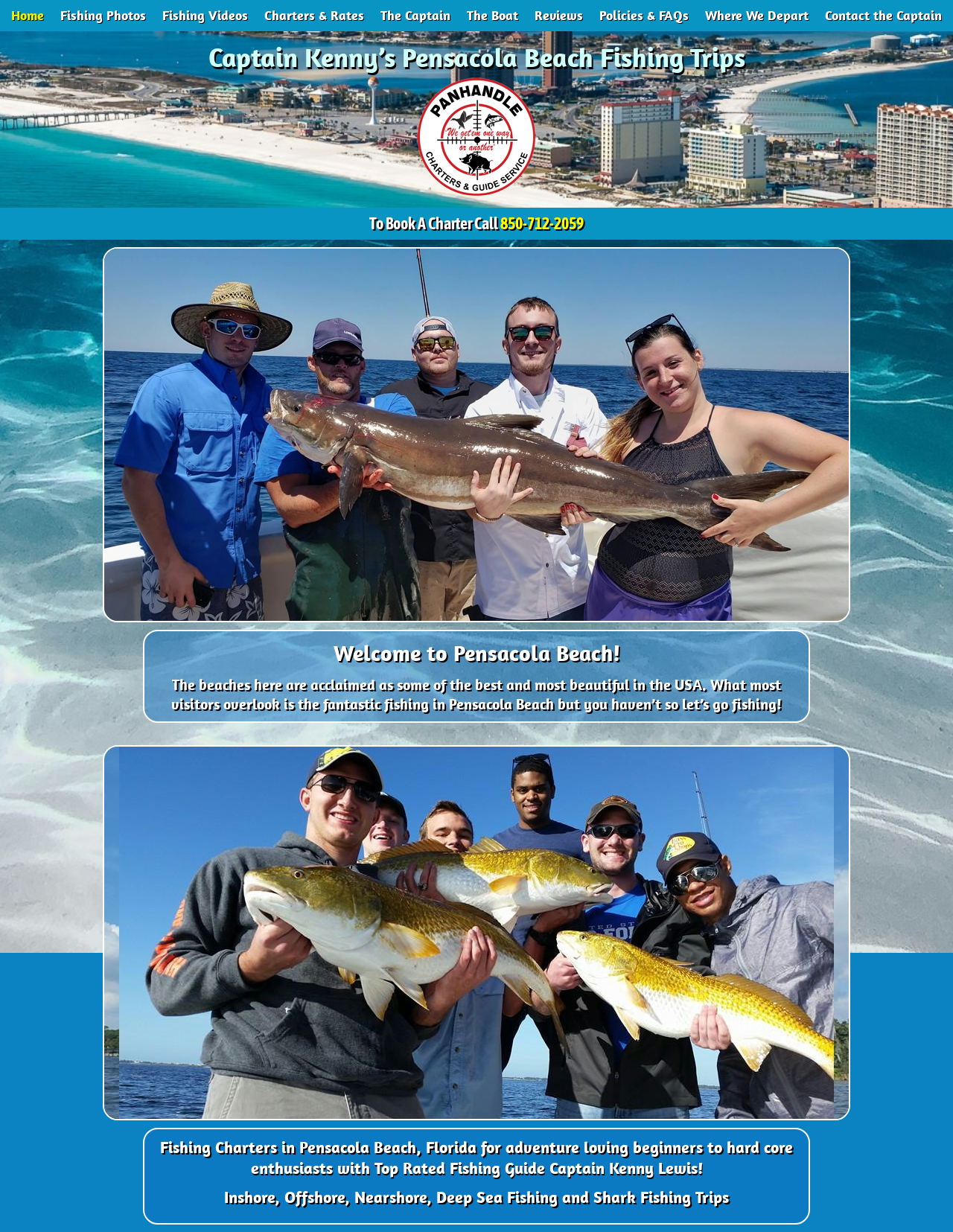What is the captain's name?
Look at the image and provide a detailed response to the question.

The captain's name is Captain Kenny Lewis, which is mentioned in the heading 'Captain Kenny’s Pensacola Beach Fishing Trips' and also in the heading 'Fishing Charters in Pensacola Beach, Florida for adventure loving beginners to hard core enthusiasts with Top Rated Fishing Guide Captain Kenny Lewis!'.